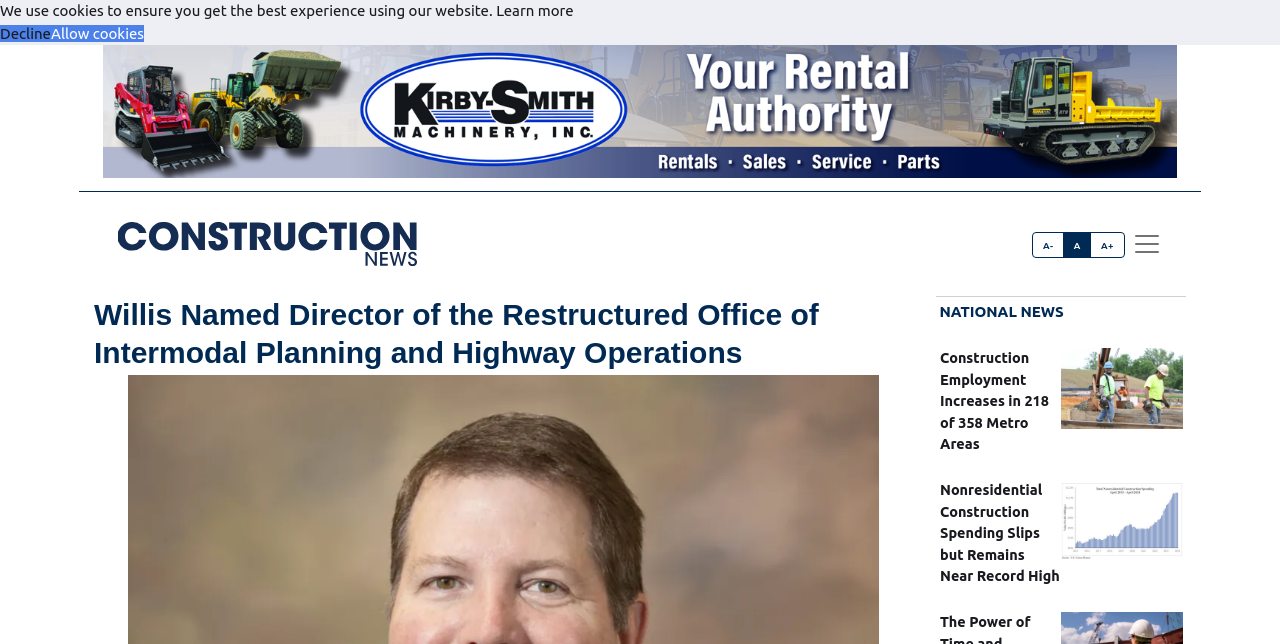Locate the coordinates of the bounding box for the clickable region that fulfills this instruction: "view the image courtesy of James Kim Photography + PC Construction".

[0.829, 0.54, 0.923, 0.665]